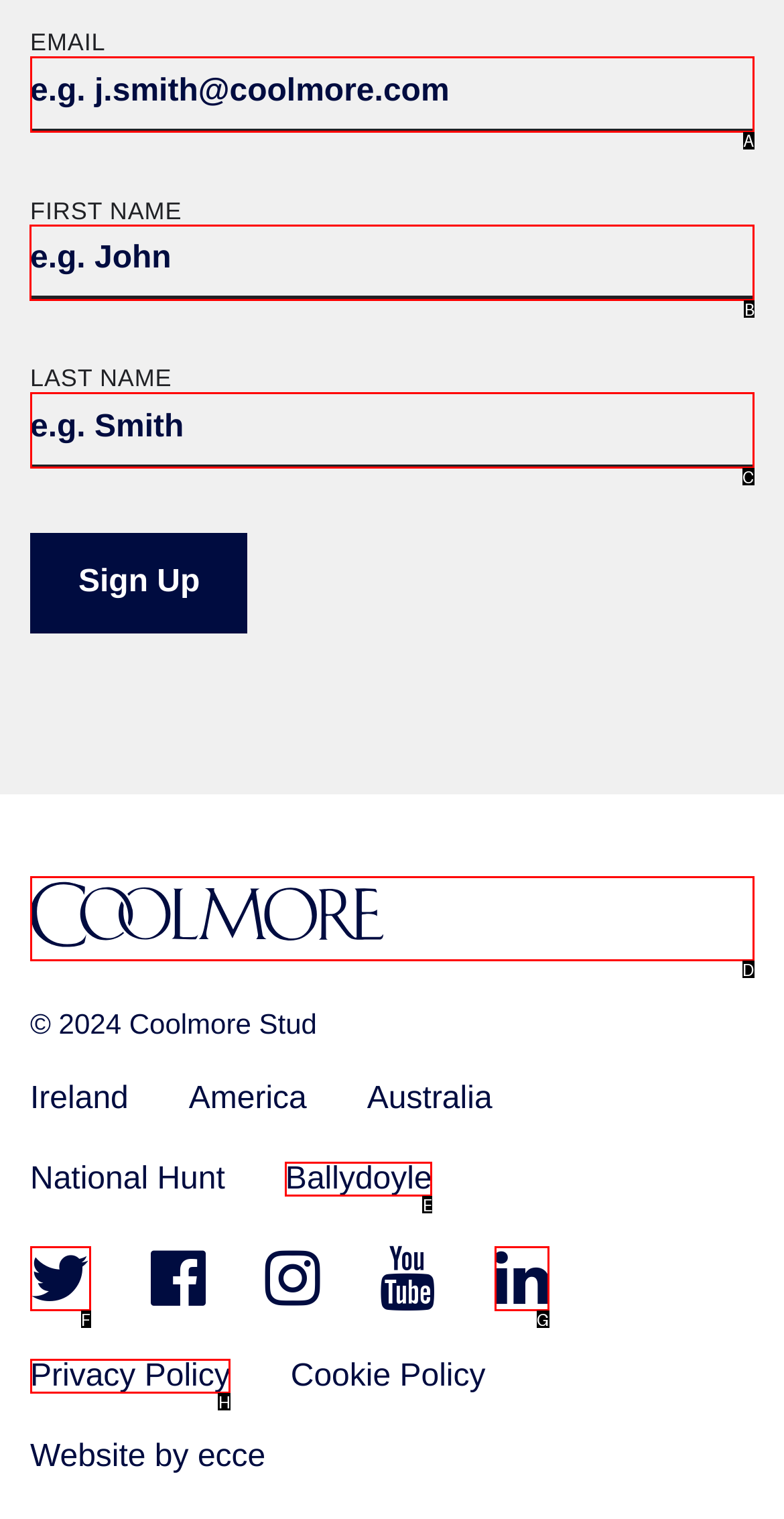Which lettered option should be clicked to perform the following task: Enter first name
Respond with the letter of the appropriate option.

B